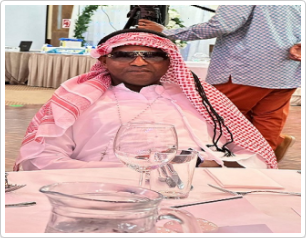Respond to the question with just a single word or phrase: 
How many people are visible in the image?

Two